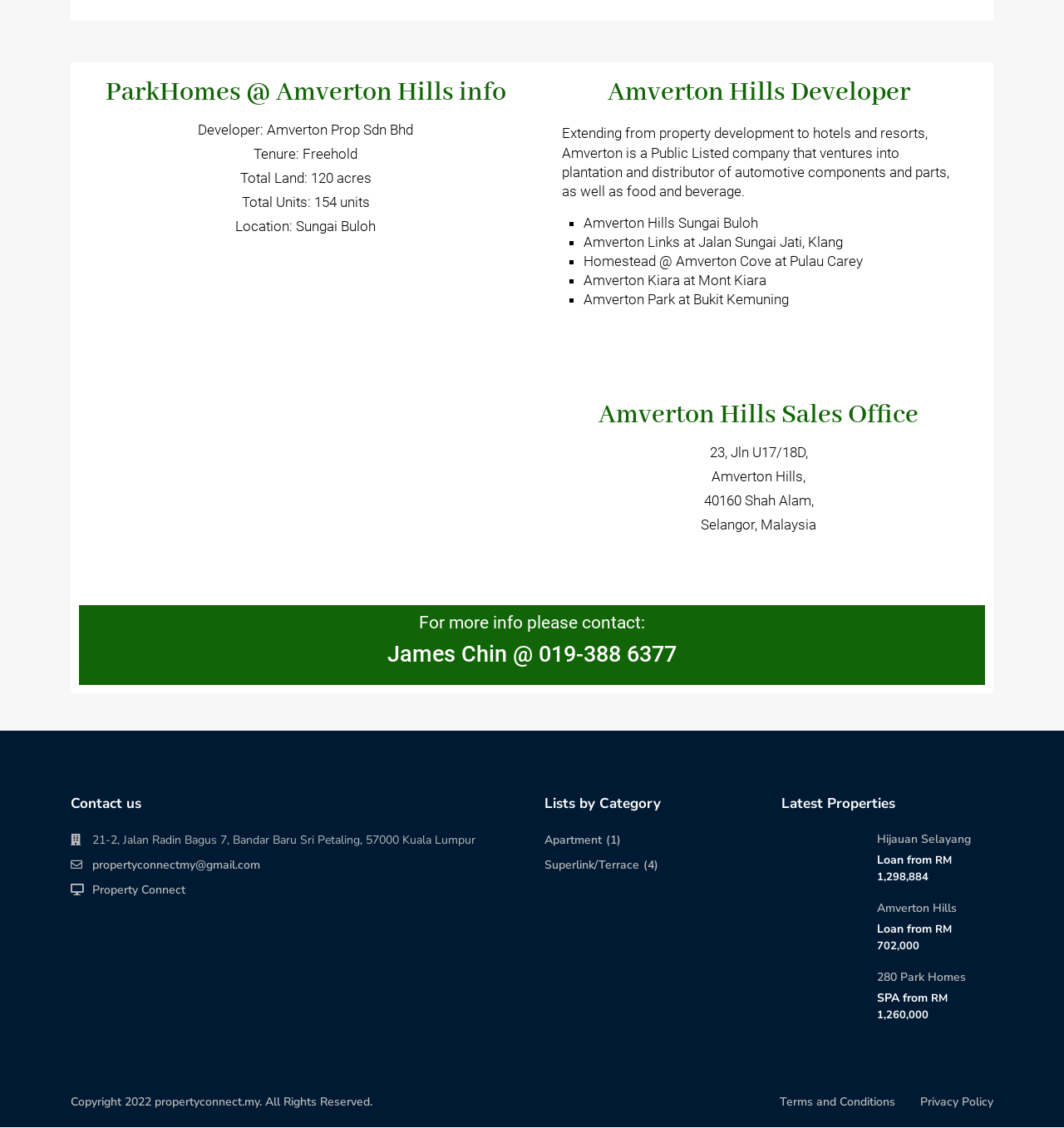Given the element description Terms and Conditions, specify the bounding box coordinates of the corresponding UI element in the format (top-left x, top-left y, bottom-right x, bottom-right y). All values must be between 0 and 1.

[0.733, 0.97, 0.841, 0.984]